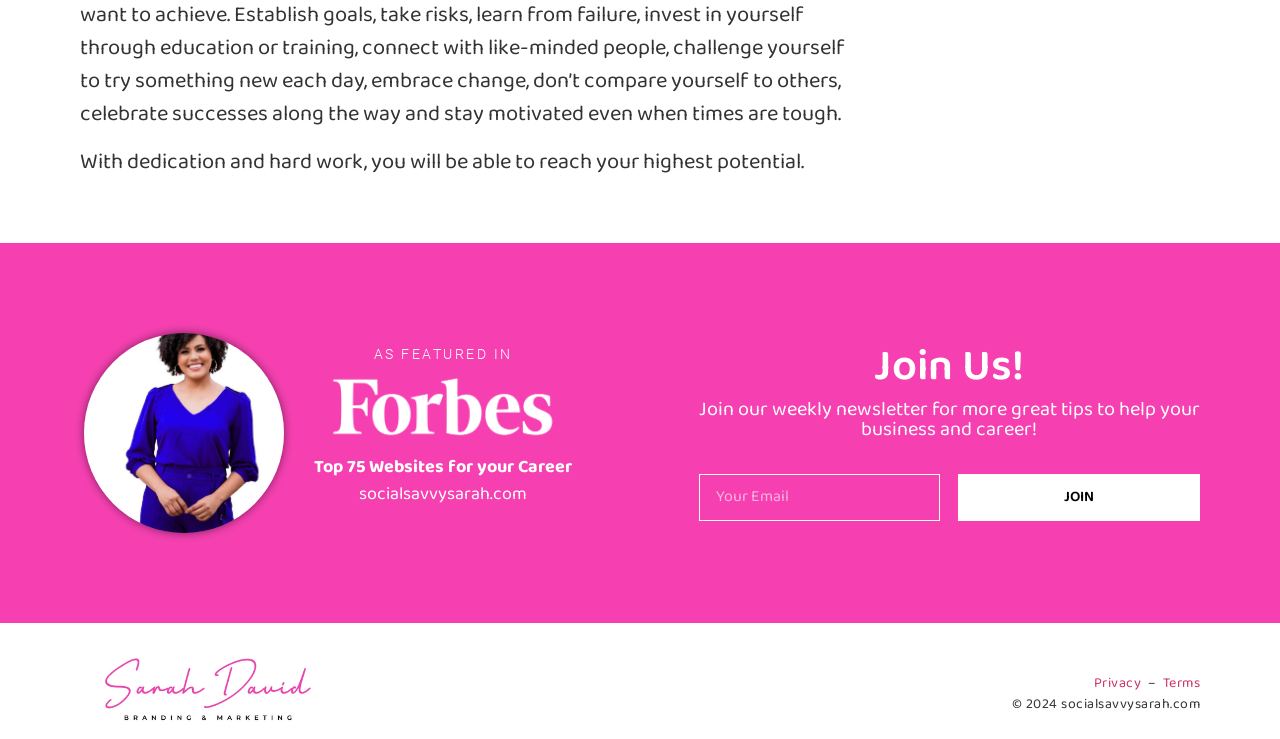From the given element description: "Terms", find the bounding box for the UI element. Provide the coordinates as four float numbers between 0 and 1, in the order [left, top, right, bottom].

[0.908, 0.909, 0.938, 0.939]